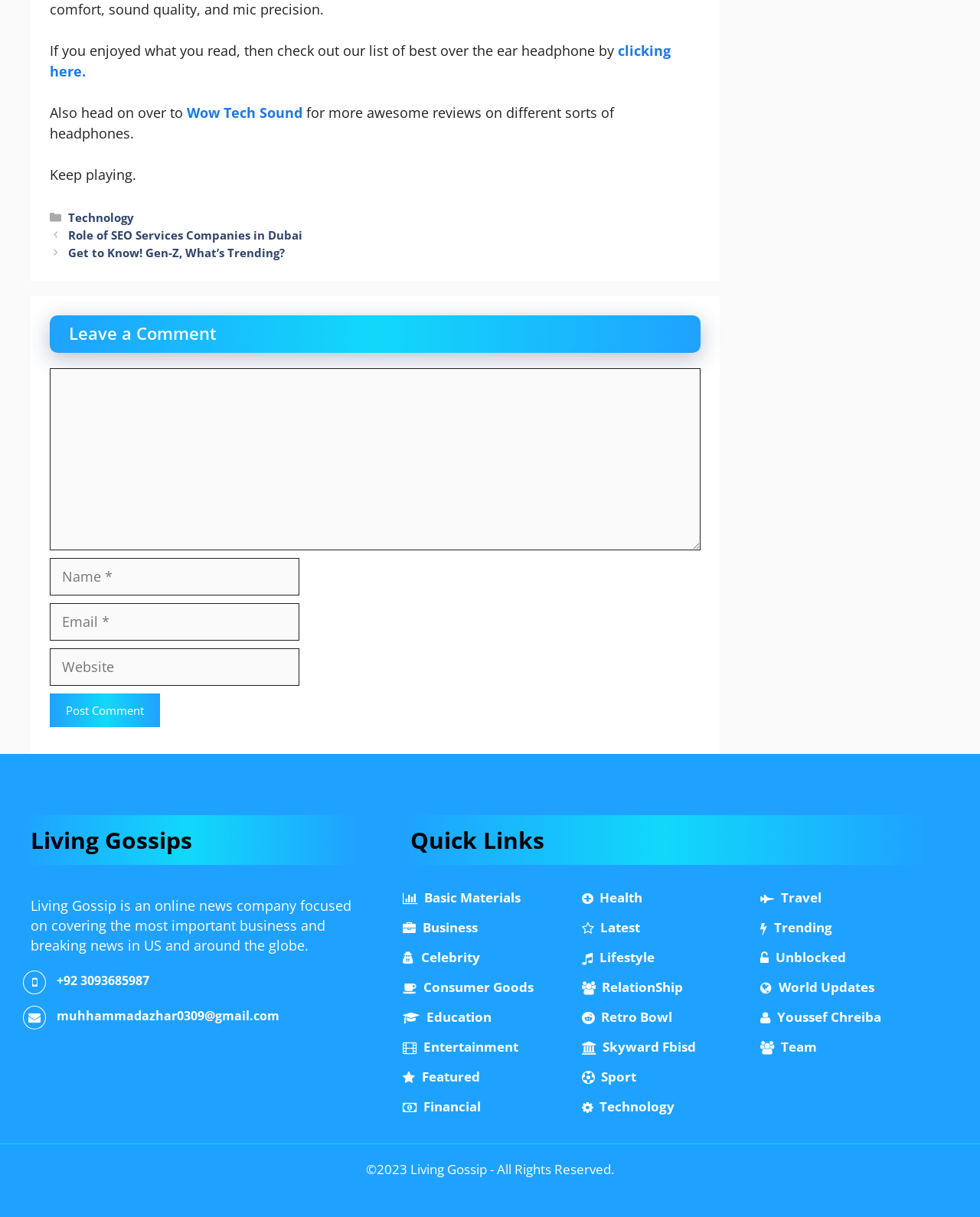Pinpoint the bounding box coordinates of the clickable element to carry out the following instruction: "Check out the list of best over the ear headphones."

[0.051, 0.034, 0.684, 0.066]